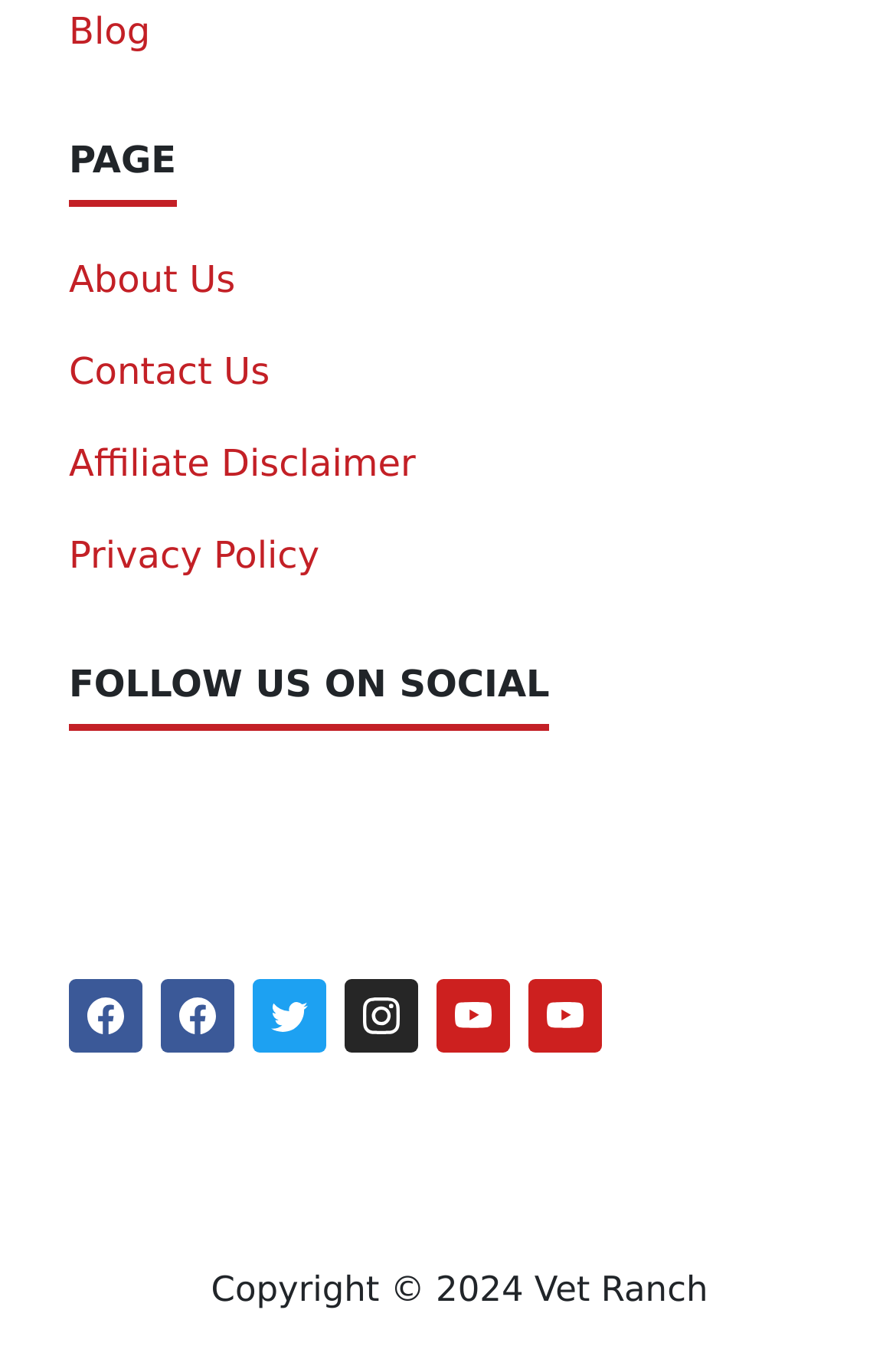Please identify the bounding box coordinates of where to click in order to follow the instruction: "check Copyright information".

[0.235, 0.942, 0.79, 0.973]